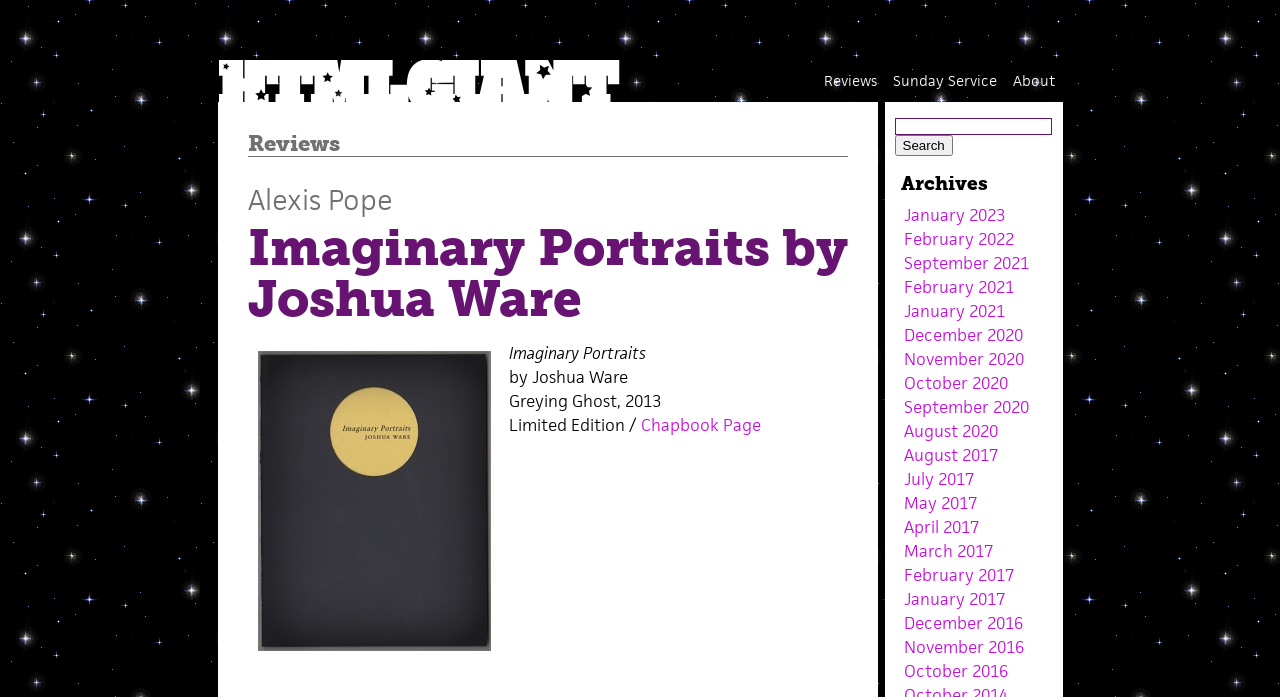Identify the bounding box coordinates of the section that should be clicked to achieve the task described: "Search for something".

[0.699, 0.169, 0.821, 0.193]